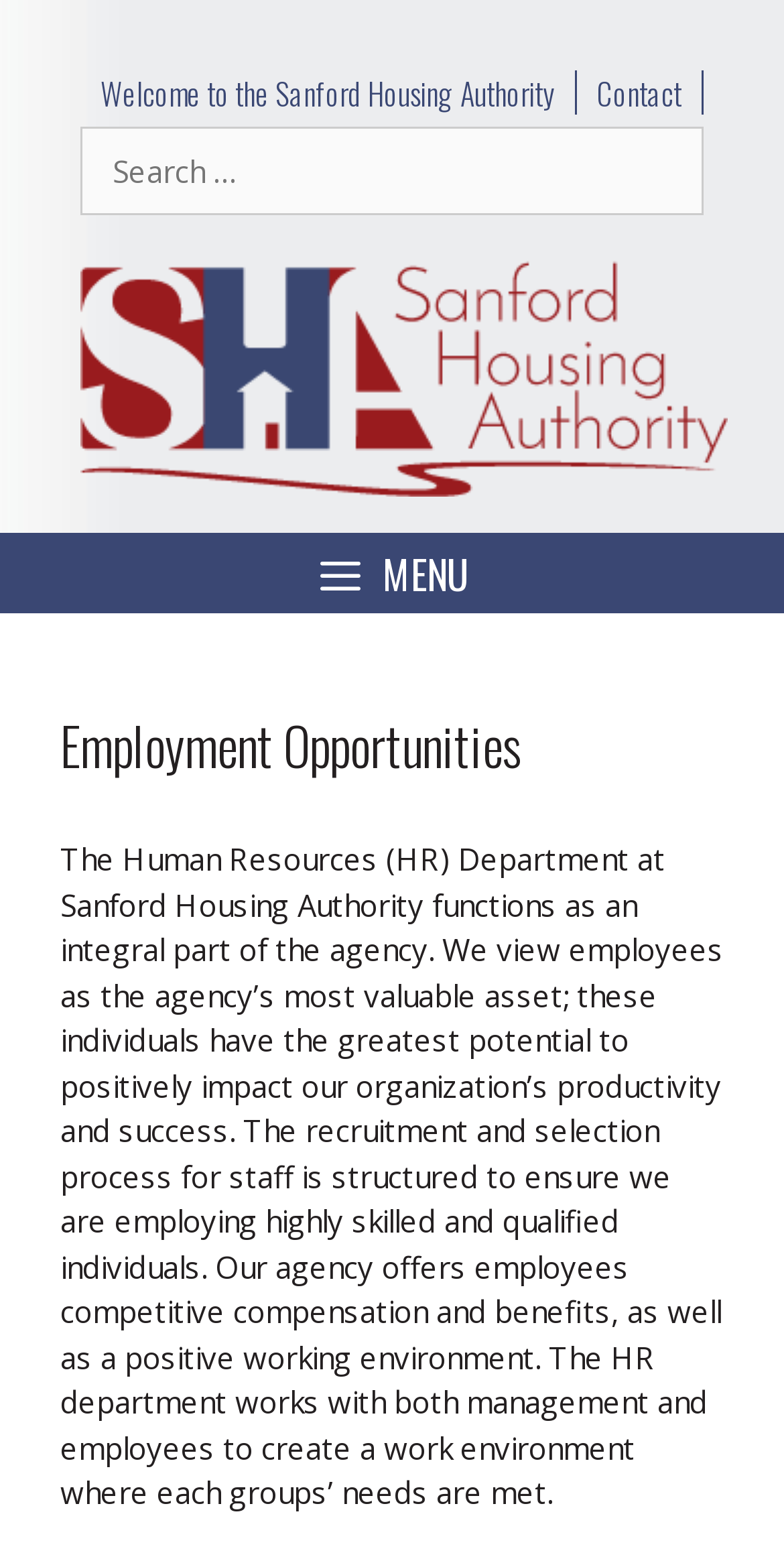What is the purpose of the Human Resources Department?
Examine the screenshot and reply with a single word or phrase.

To employ highly skilled and qualified individuals